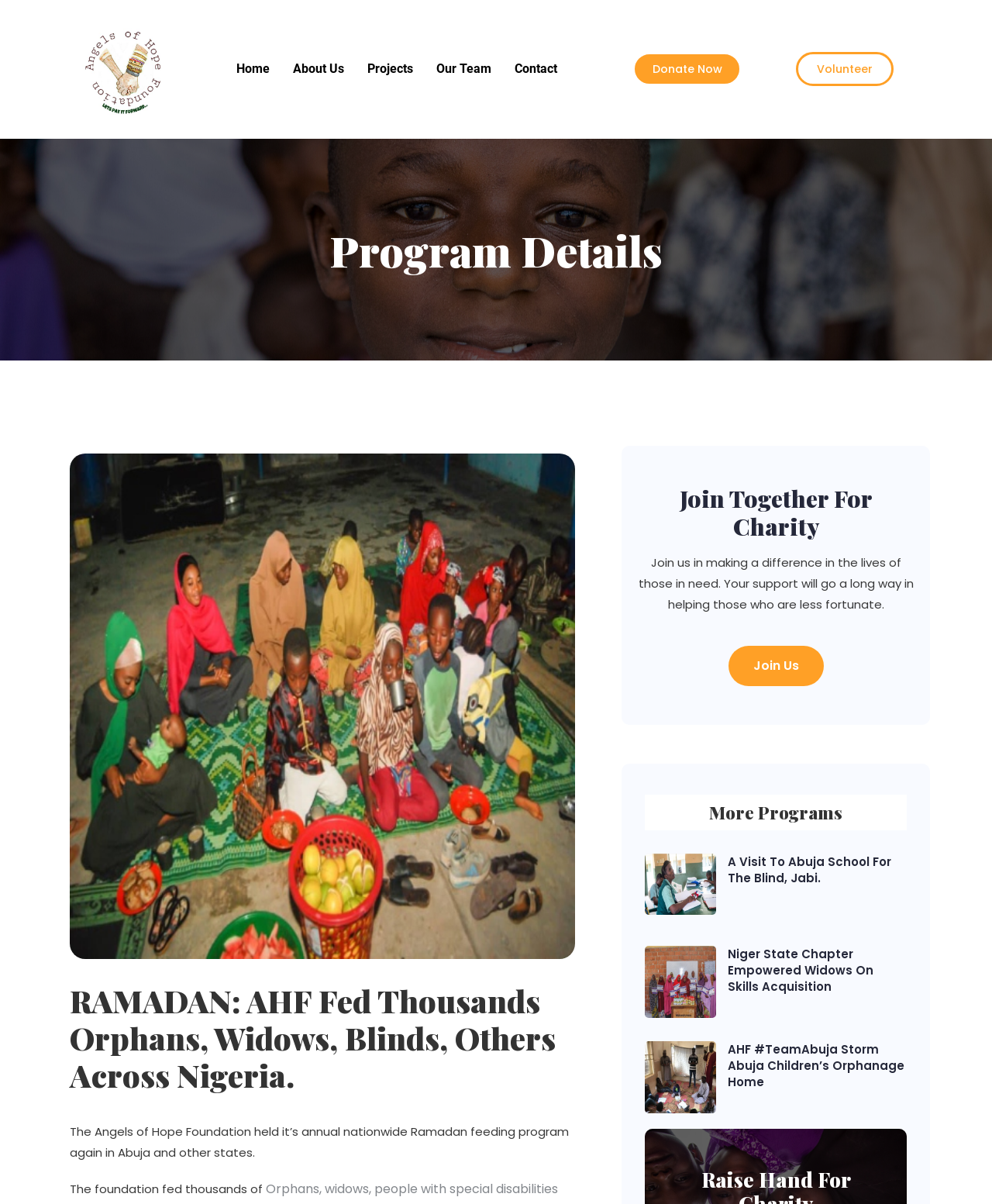Please locate the clickable area by providing the bounding box coordinates to follow this instruction: "Visit the Home page".

[0.226, 0.043, 0.284, 0.072]